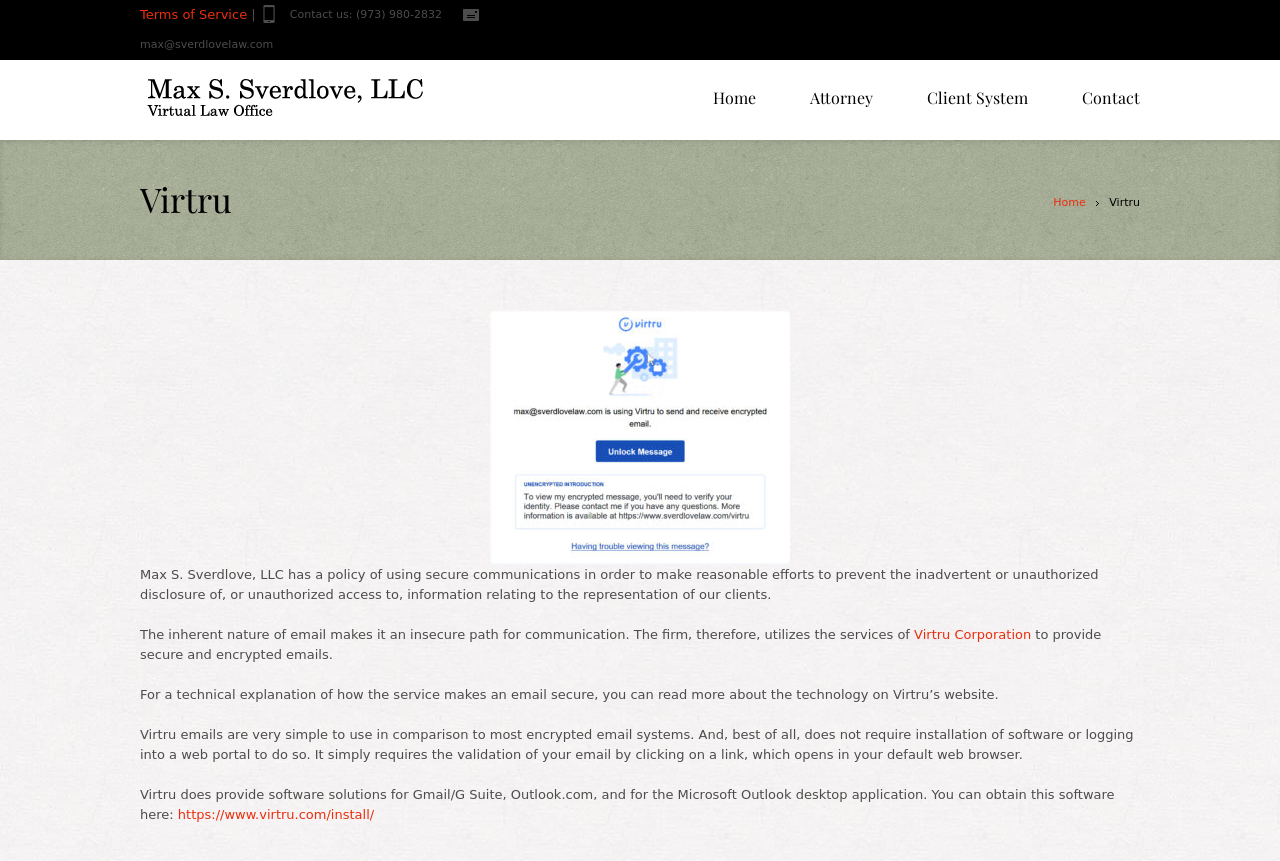Describe all significant elements and features of the webpage.

The webpage is about Max S. Sverdlove, LLC, a law firm that prioritizes secure communication. At the top left, there is a link to the "Terms of Service" and a vertical line separator. Next to it, there is a "Contact us" section with a phone number and an email address. 

Below this section, there is a header with a link to the law firm's homepage, accompanied by an image of the firm's logo. The header also contains links to other pages, including "Attorney", "Client System", and "Contact". 

On the left side, there is a heading "Virtru" with a link to the "Home" page below it. The main content of the page is divided into two sections. The first section contains an image of a sample Virtru email, and the second section consists of several paragraphs of text. 

The text explains the law firm's policy of using secure communications to prevent unauthorized access to client information. It also describes how the firm uses Virtru Corporation's services to provide secure and encrypted emails. The text further explains the simplicity and convenience of using Virtru emails, as well as the availability of software solutions for Gmail, Outlook.com, and Microsoft Outlook. 

At the bottom of the page, there is a link to Virtru's website for more information on their technology, and another link to download Virtru's software solutions.